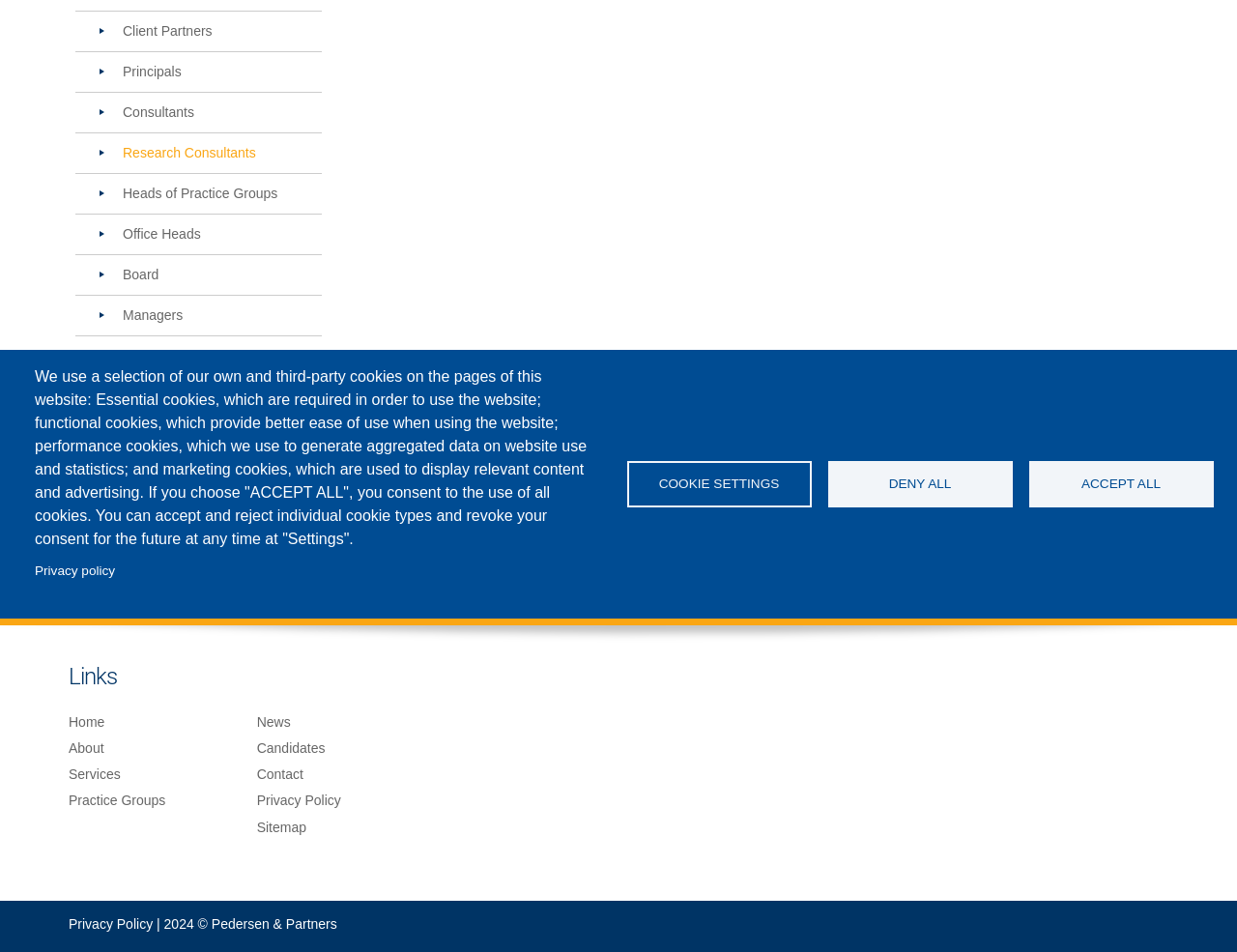Identify the bounding box for the element characterized by the following description: "Deny all".

[0.669, 0.484, 0.818, 0.533]